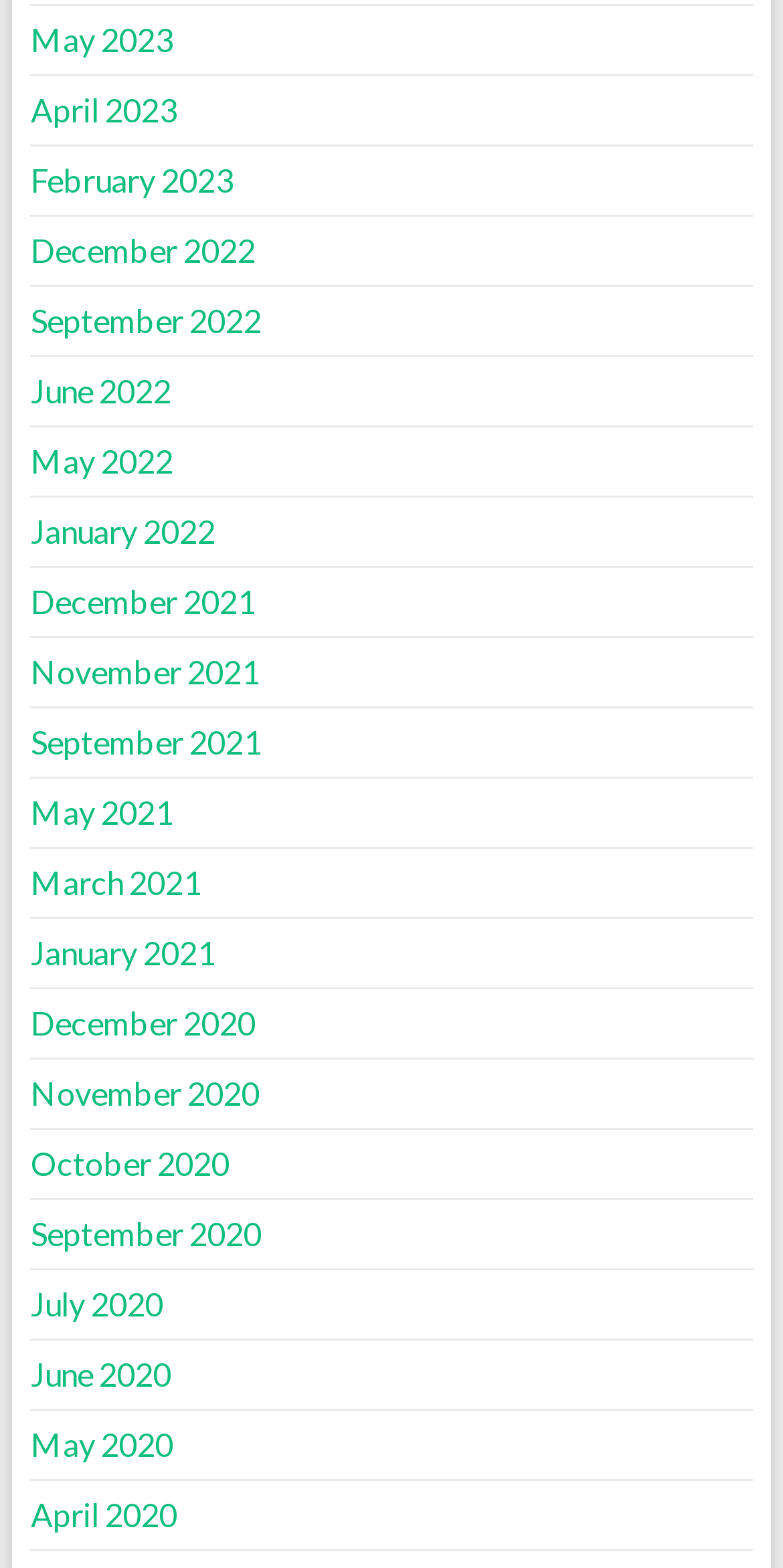Answer with a single word or phrase: 
What are the months listed on the webpage?

May, April, February, etc.